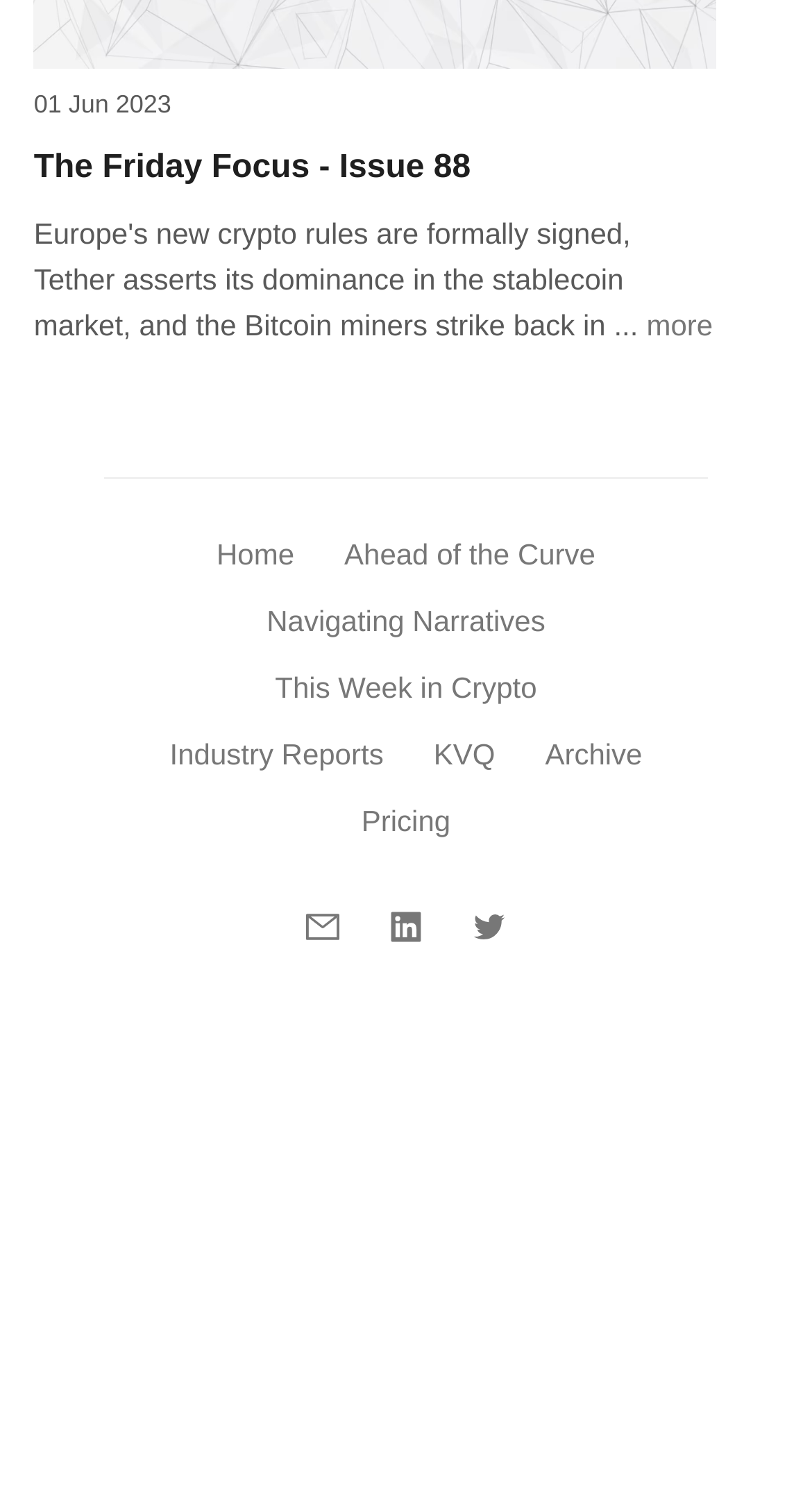What is the main topic of the webpage?
Examine the image closely and answer the question with as much detail as possible.

The webpage appears to be a news recap or summary, and the text mentions 'Europe's new crypto rules', 'Tether asserts its dominance in the stablecoin market', and 'Bitcoin miners strike back in Texas', indicating that the main topic is crypto news.